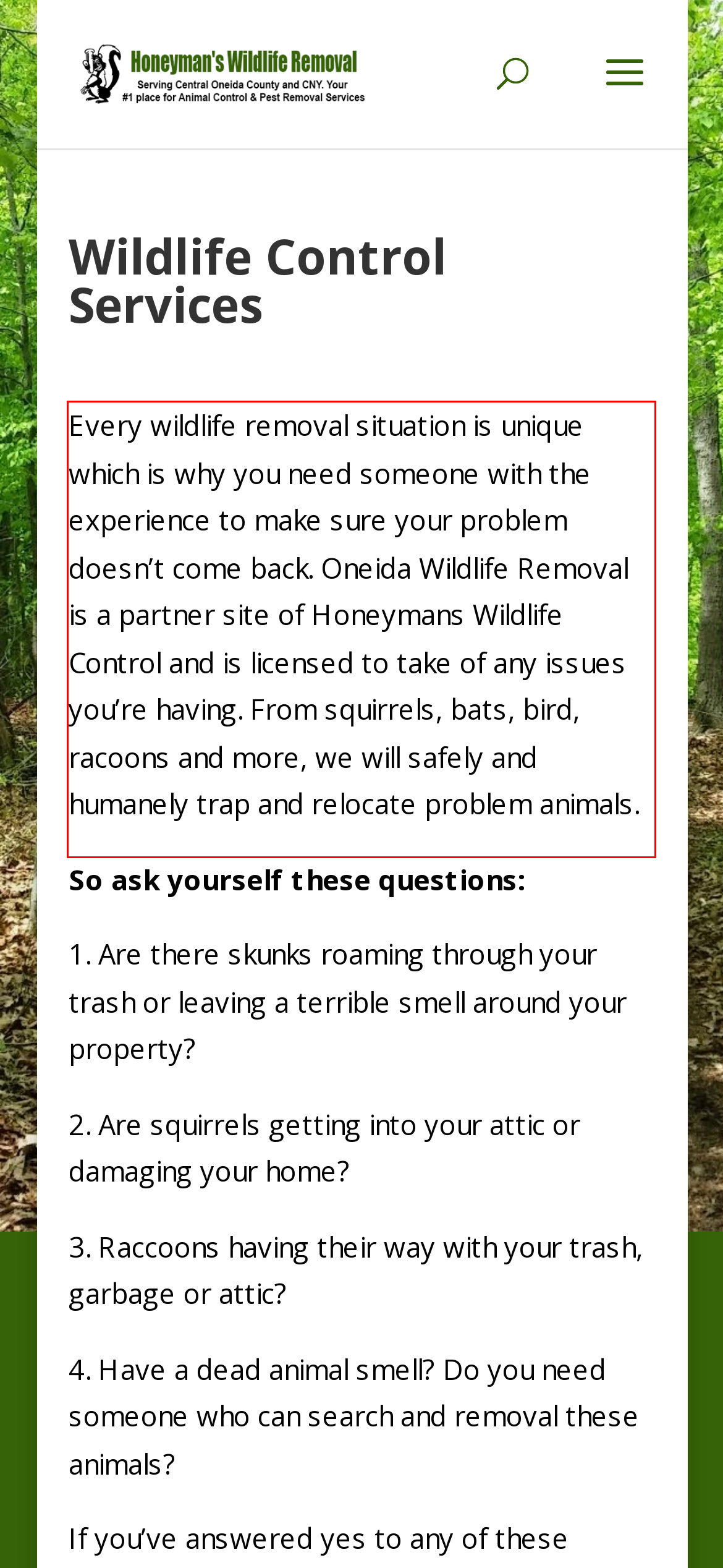Review the webpage screenshot provided, and perform OCR to extract the text from the red bounding box.

Every wildlife removal situation is unique which is why you need someone with the experience to make sure your problem doesn’t come back. Oneida Wildlife Removal is a partner site of Honeymans Wildlife Control and is licensed to take of any issues you’re having. From squirrels, bats, bird, racoons and more, we will safely and humanely trap and relocate problem animals.